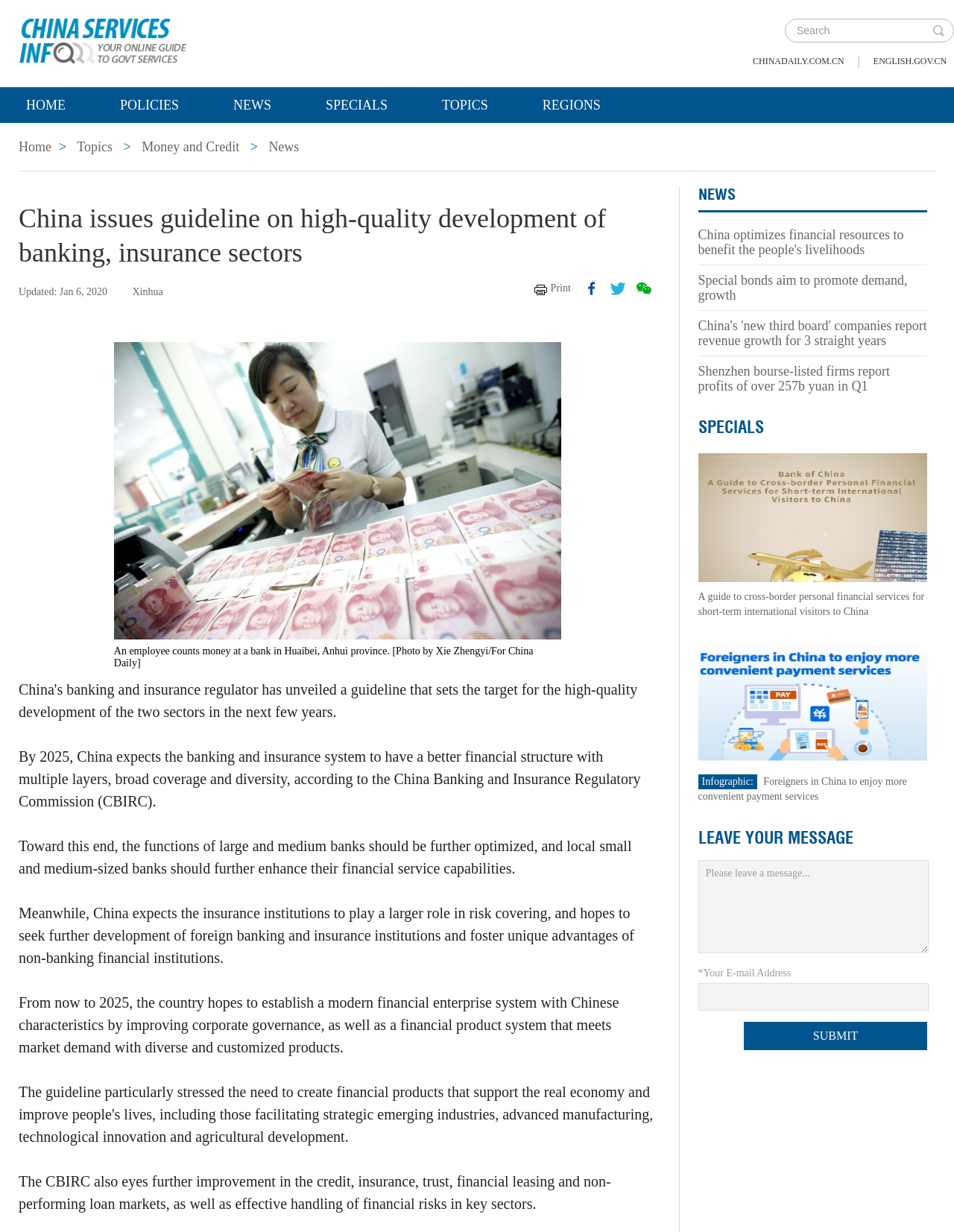Explain in detail what is displayed on the webpage.

The webpage is about China's banking and insurance regulator issuing a guideline for the high-quality development of the two sectors in the next few years. At the top of the page, there is a heading with the title of the article, accompanied by a logo image of "govt.chinadaily.com.cn" on the left and a search box on the right. Below the heading, there are several links to other sections of the website, including "HOME", "POLICIES", "NEWS", "SPECIALS", and "TOPICS".

The main content of the article is divided into several paragraphs, with a heading that summarizes the guideline's goals. The text explains that by 2025, China aims to establish a modern financial enterprise system with Chinese characteristics, improve corporate governance, and develop a financial product system that meets market demand. The article also mentions the importance of optimizing the functions of large and medium banks, enhancing the financial service capabilities of local small and medium-sized banks, and promoting the development of foreign banking and insurance institutions.

On the right side of the page, there is a section with several links to related news articles, including "China optimizes financial resources to benefit the people's livelihoods" and "Shenzhen bourse-listed firms report profits of over 257b yuan in Q1". Below this section, there is a heading "SPECIALS" with a link to a guide to cross-border personal financial services for short-term international visitors to China. There are also several images and links to other related articles, including "Foreigners in China to enjoy more convenient payment services".

At the bottom of the page, there is a section for leaving a message, with a heading "LEAVE YOUR MESSAGE" and a text box to input a message. There is also a button to submit the message.